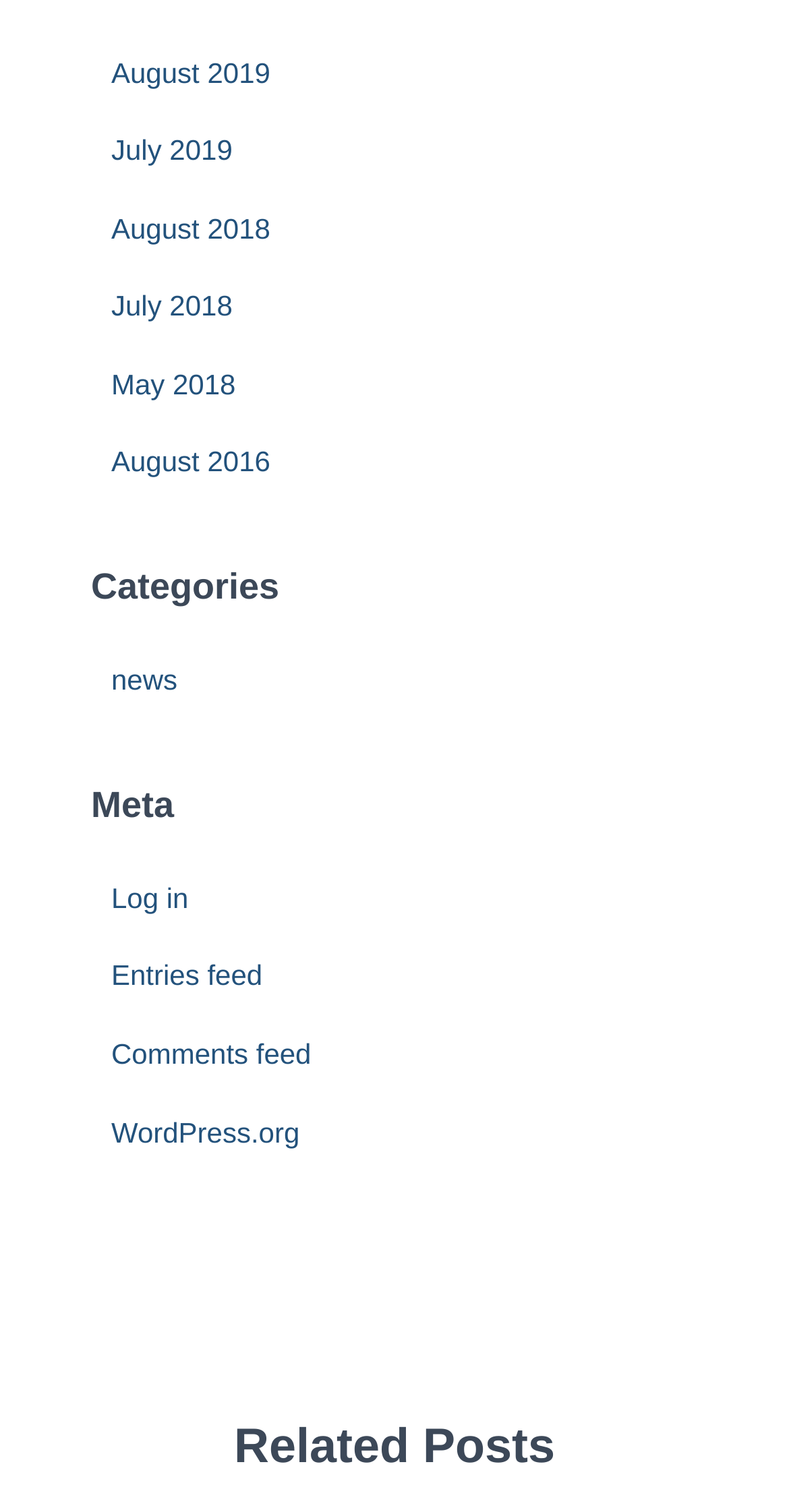How many feeds are available?
Refer to the screenshot and deliver a thorough answer to the question presented.

I counted the number of feed links, which are 'Entries feed' and 'Comments feed'.